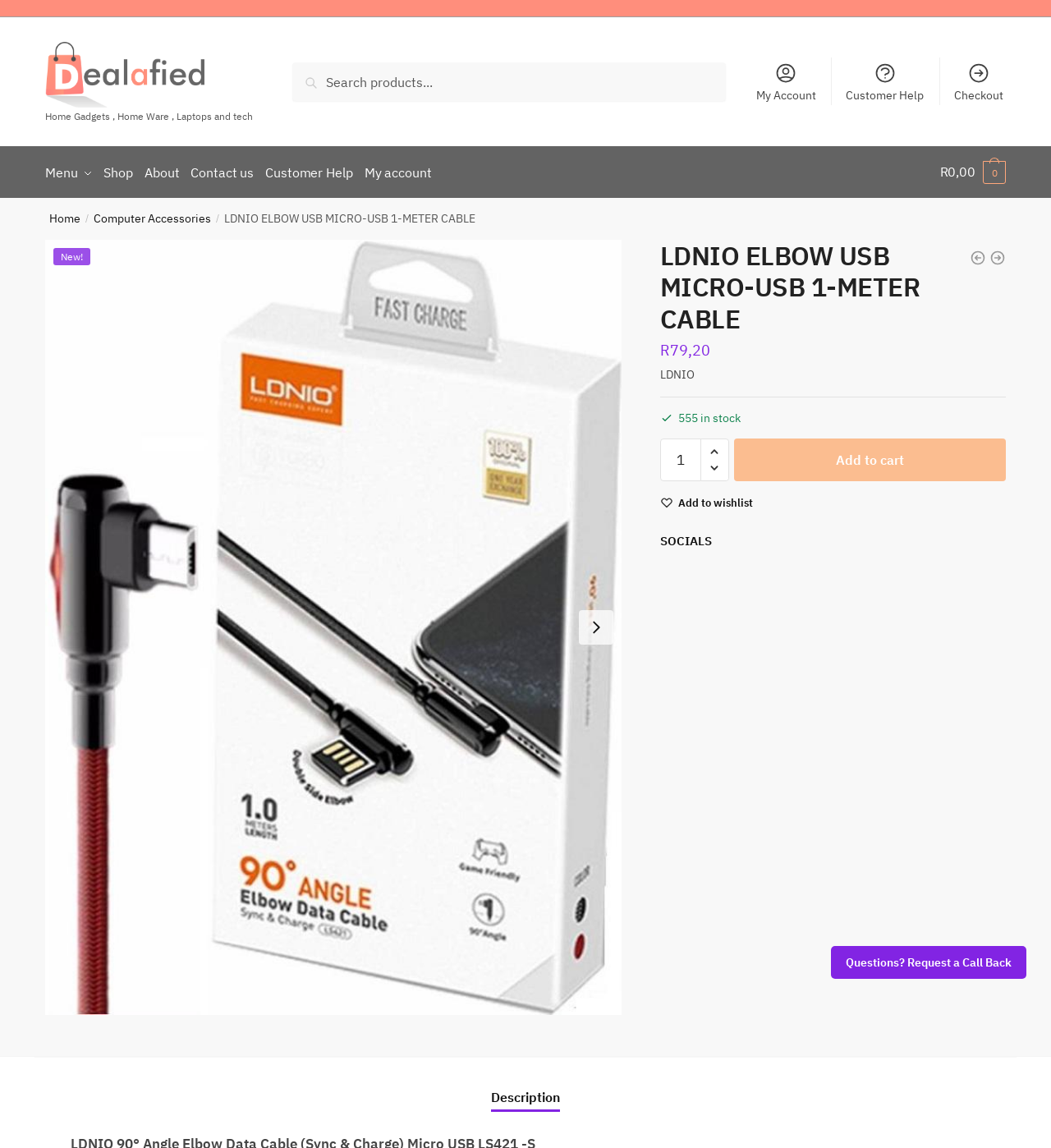Identify the bounding box coordinates for the region of the element that should be clicked to carry out the instruction: "Search for products". The bounding box coordinates should be four float numbers between 0 and 1, i.e., [left, top, right, bottom].

[0.278, 0.054, 0.691, 0.088]